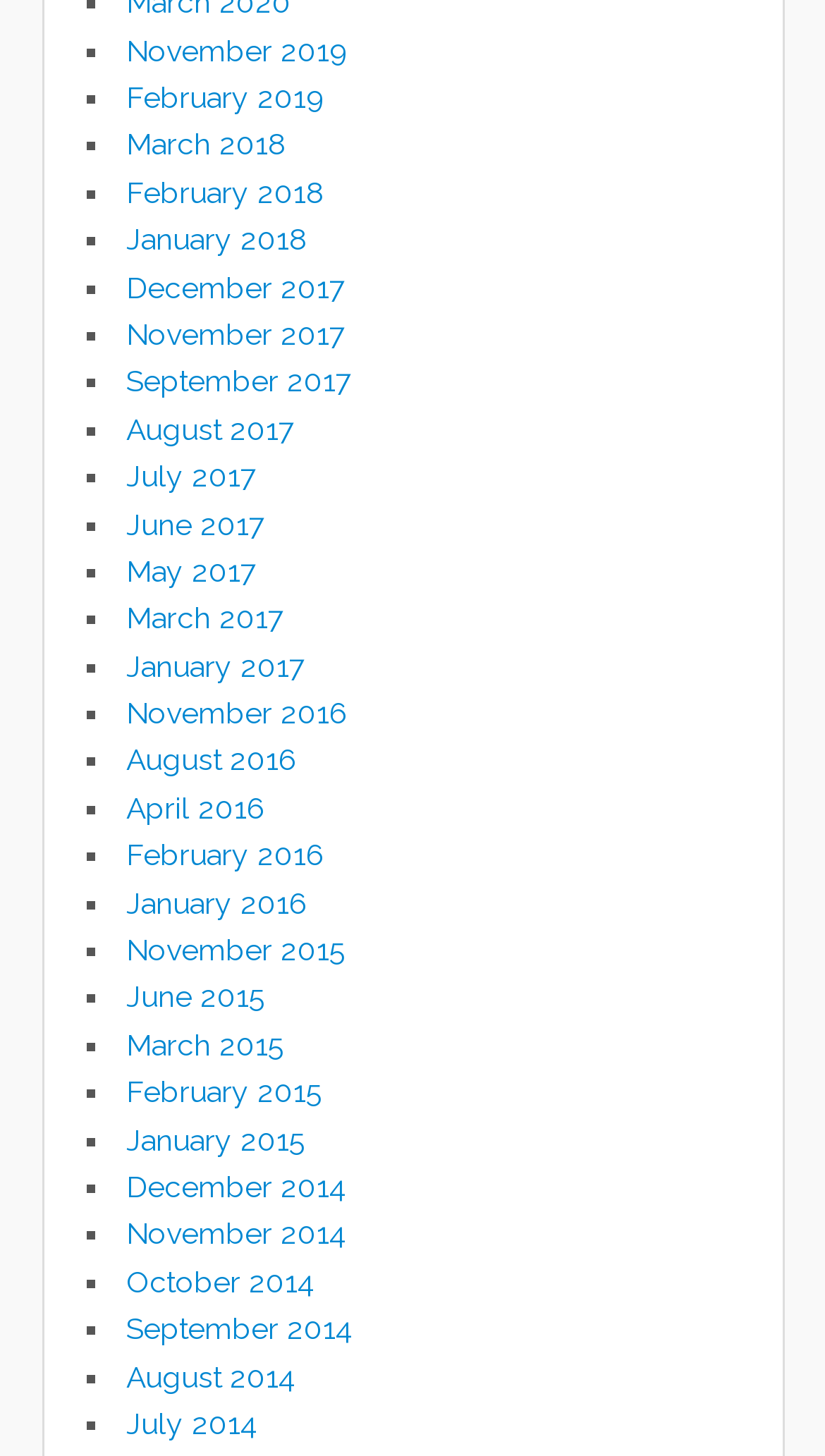Please find the bounding box coordinates of the clickable region needed to complete the following instruction: "View January 2015". The bounding box coordinates must consist of four float numbers between 0 and 1, i.e., [left, top, right, bottom].

[0.153, 0.771, 0.368, 0.794]